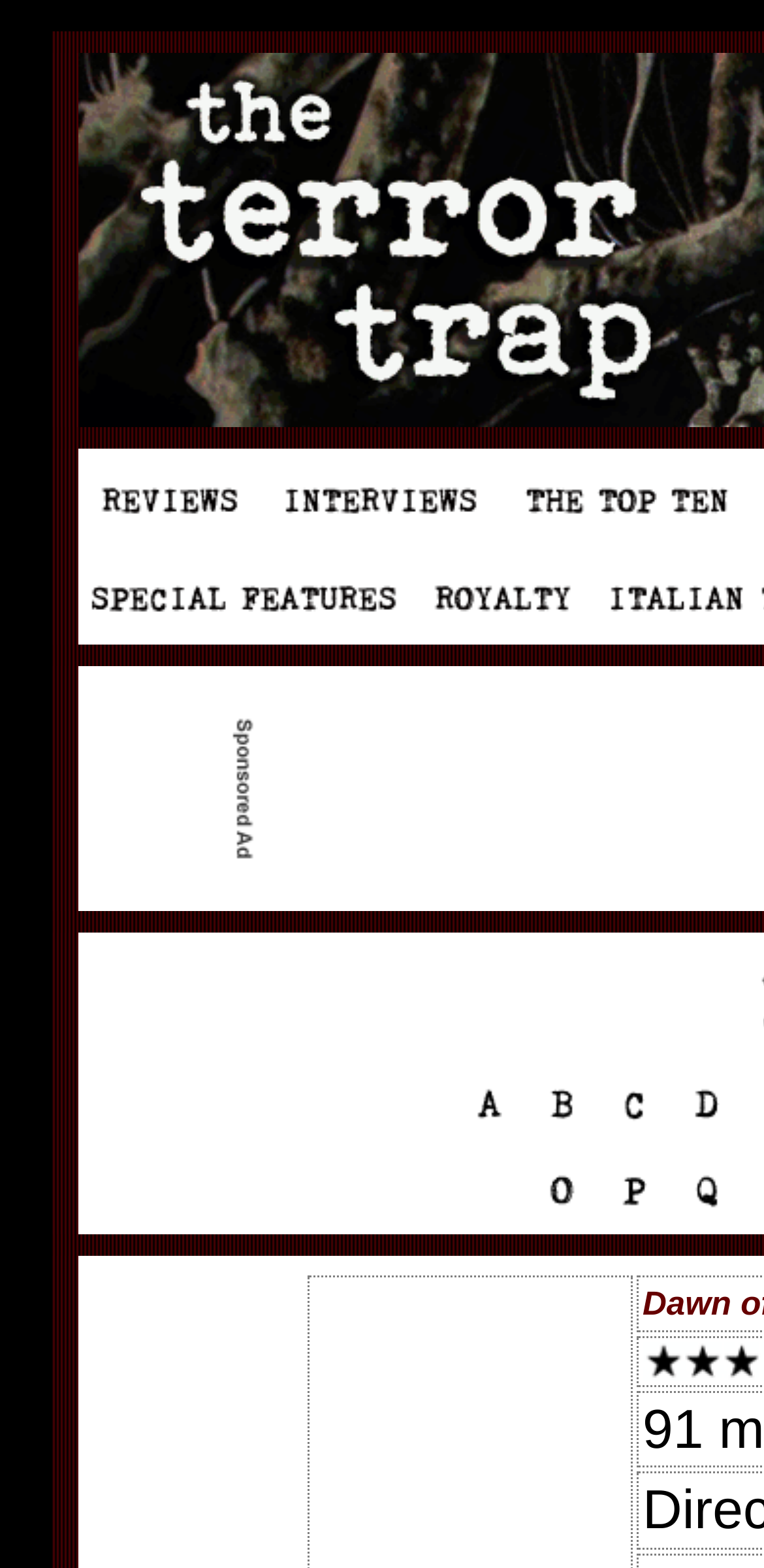Pinpoint the bounding box coordinates of the clickable area necessary to execute the following instruction: "Click the link to Dawn of the Mummy". The coordinates should be given as four float numbers between 0 and 1, namely [left, top, right, bottom].

[0.103, 0.332, 0.338, 0.354]